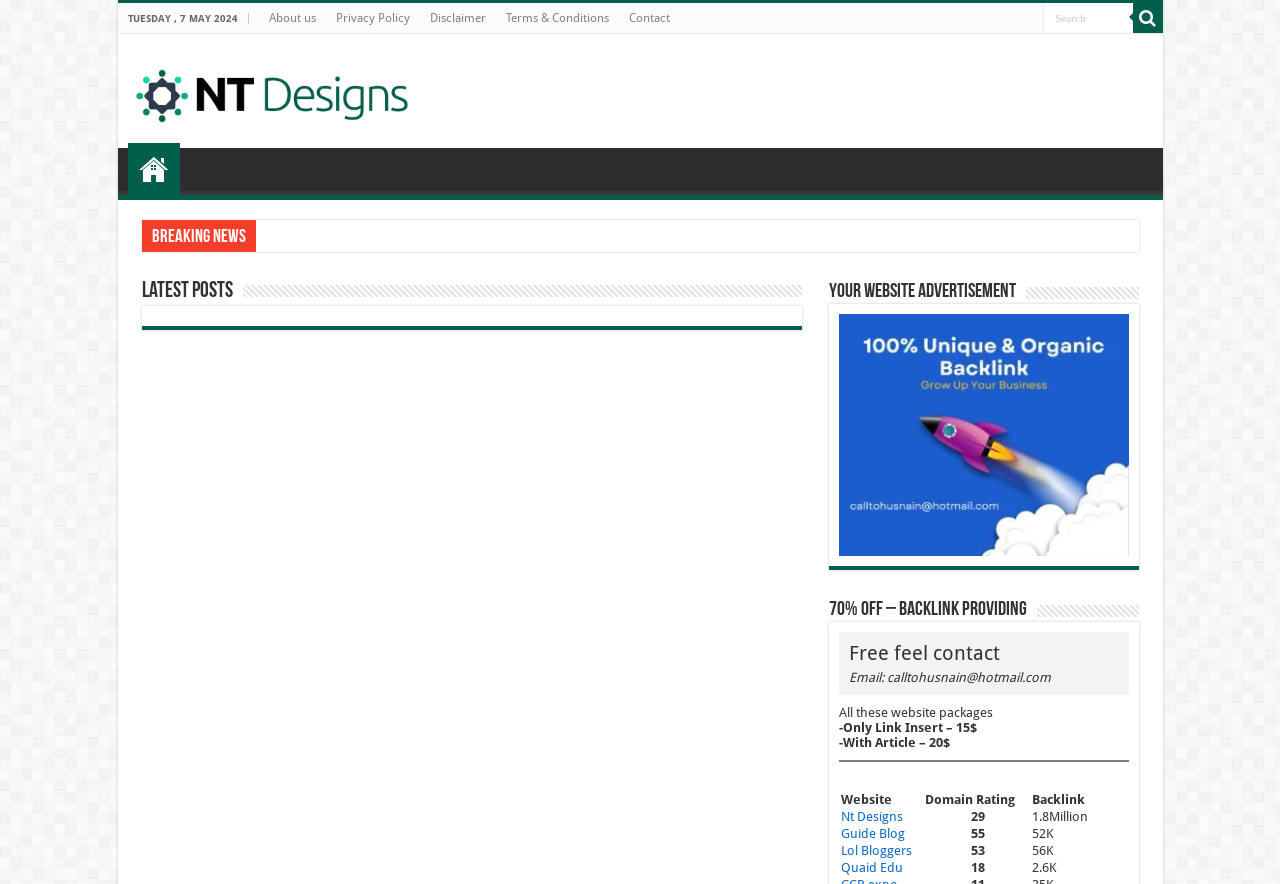Can you pinpoint the bounding box coordinates for the clickable element required for this instruction: "Contact us"? The coordinates should be four float numbers between 0 and 1, i.e., [left, top, right, bottom].

[0.483, 0.003, 0.531, 0.037]